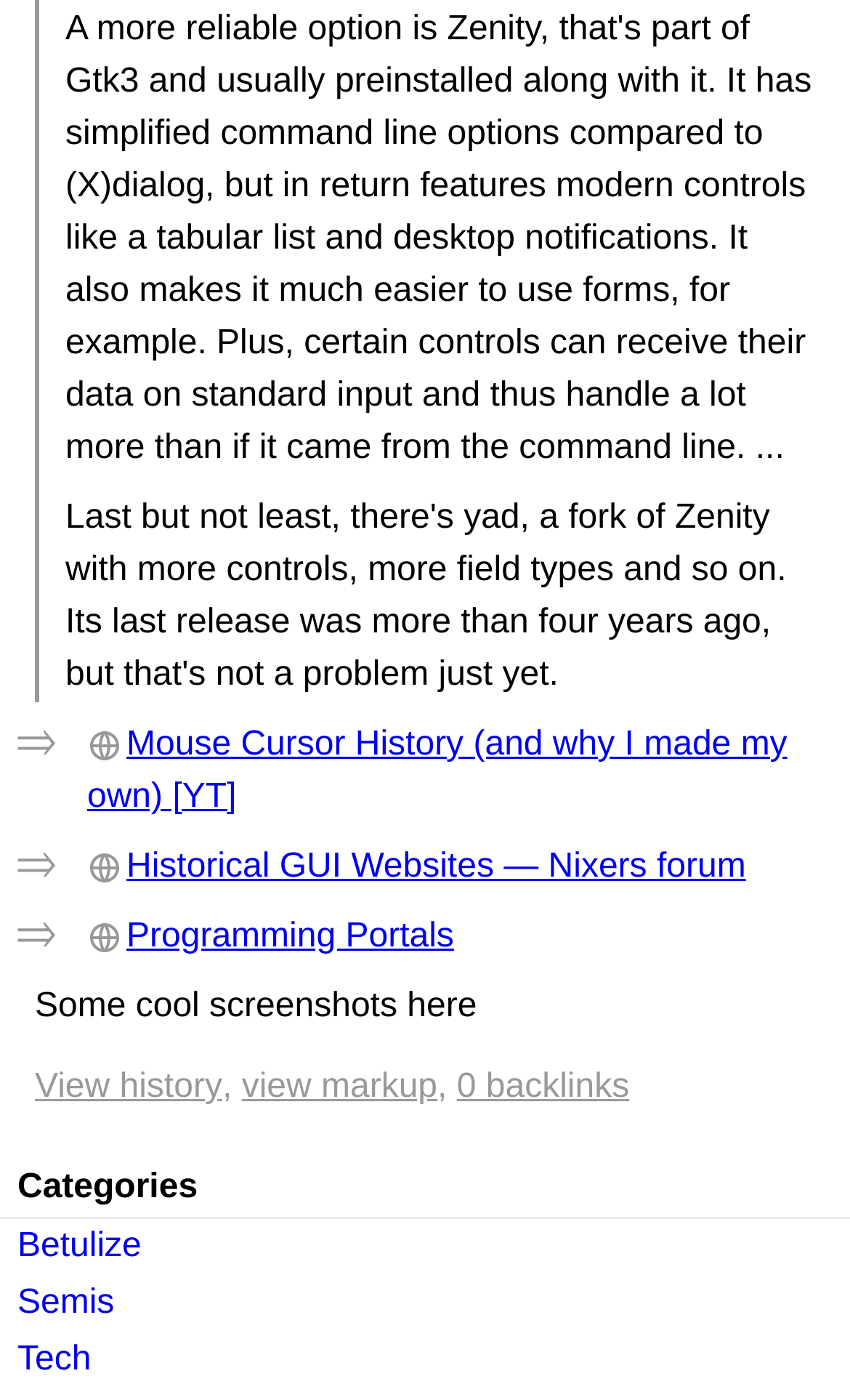Identify the bounding box coordinates for the element you need to click to achieve the following task: "View the history of this page". The coordinates must be four float values ranging from 0 to 1, formatted as [left, top, right, bottom].

[0.041, 0.763, 0.273, 0.79]